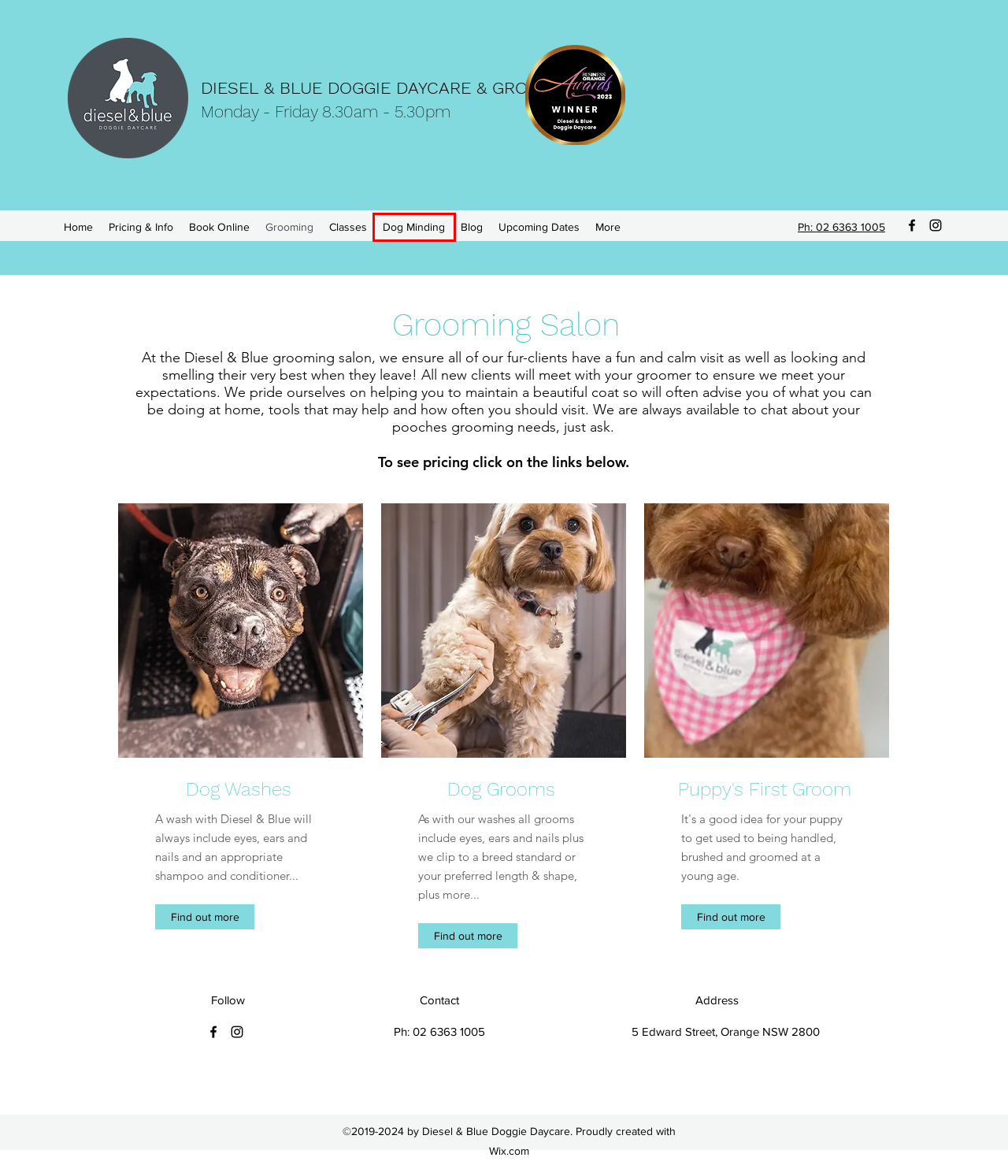Analyze the screenshot of a webpage with a red bounding box and select the webpage description that most accurately describes the new page resulting from clicking the element inside the red box. Here are the candidates:
A. Dog Washes | Diesel & Blue Doggie
B. Blog | Diesel & Blue Doggie
C. Upcoming Dates | Diesel & Blue Doggie
D. Classes | Diesel & Blue Doggie
E. Colouring | Diesel & Blue Doggie
F. Pricing & Info | Diesel & Blue Doggie
G. Dog Minding | Diesel & Blue Doggie
H. Dog Grooms | Diesel & Blue Doggie

G